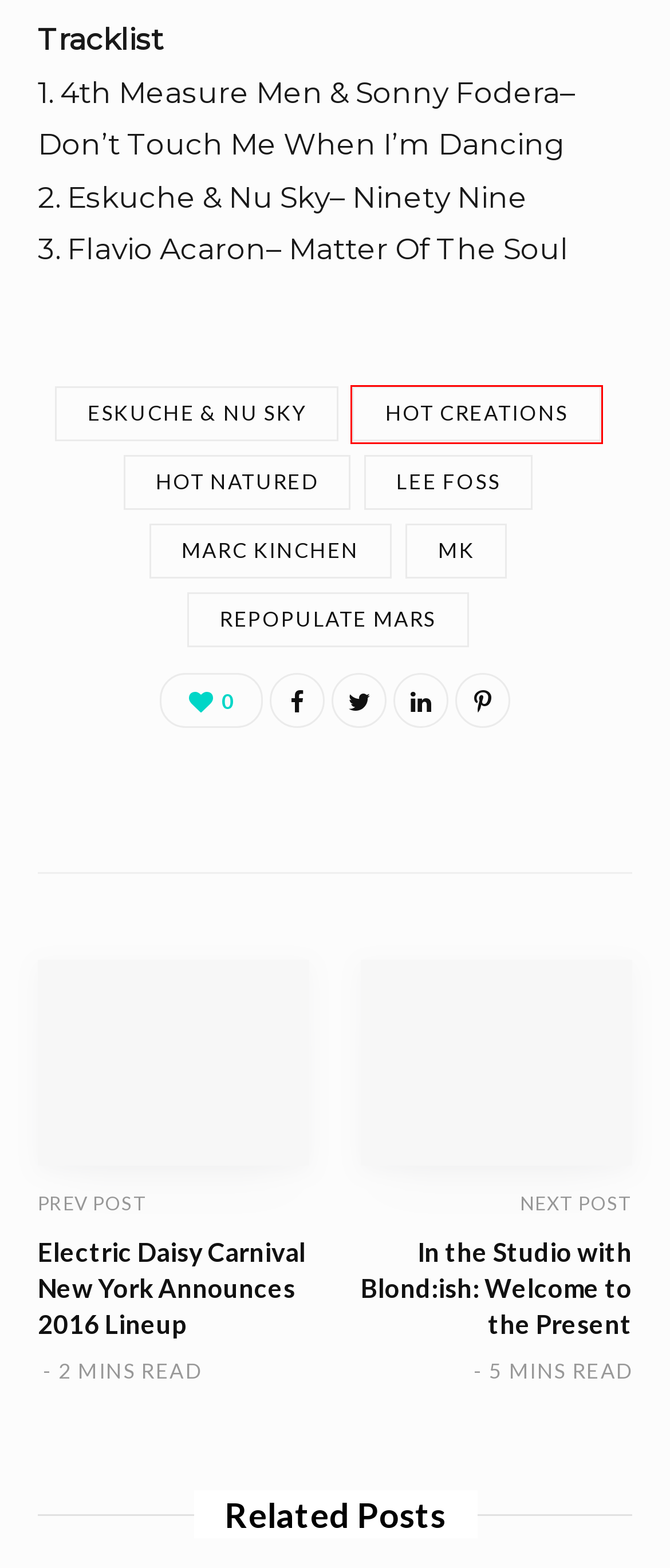You are provided with a screenshot of a webpage that includes a red rectangle bounding box. Please choose the most appropriate webpage description that matches the new webpage after clicking the element within the red bounding box. Here are the candidates:
A. Chris Caruso, Author at The Nexus of All Things DJ
B. Electric Daisy Carnival New York Announces 2016 Lineup
C. Eskuche & Nu Sky Archives - The Nexus of All Things DJ
D. Hot Natured Archives - The Nexus of All Things DJ
E. Marc Kinchen Archives - The Nexus of All Things DJ
F. Lee Foss Archives - The Nexus of All Things DJ
G. Hot Creations Archives - The Nexus of All Things DJ
H. Repopulate Mars Archives - The Nexus of All Things DJ

G